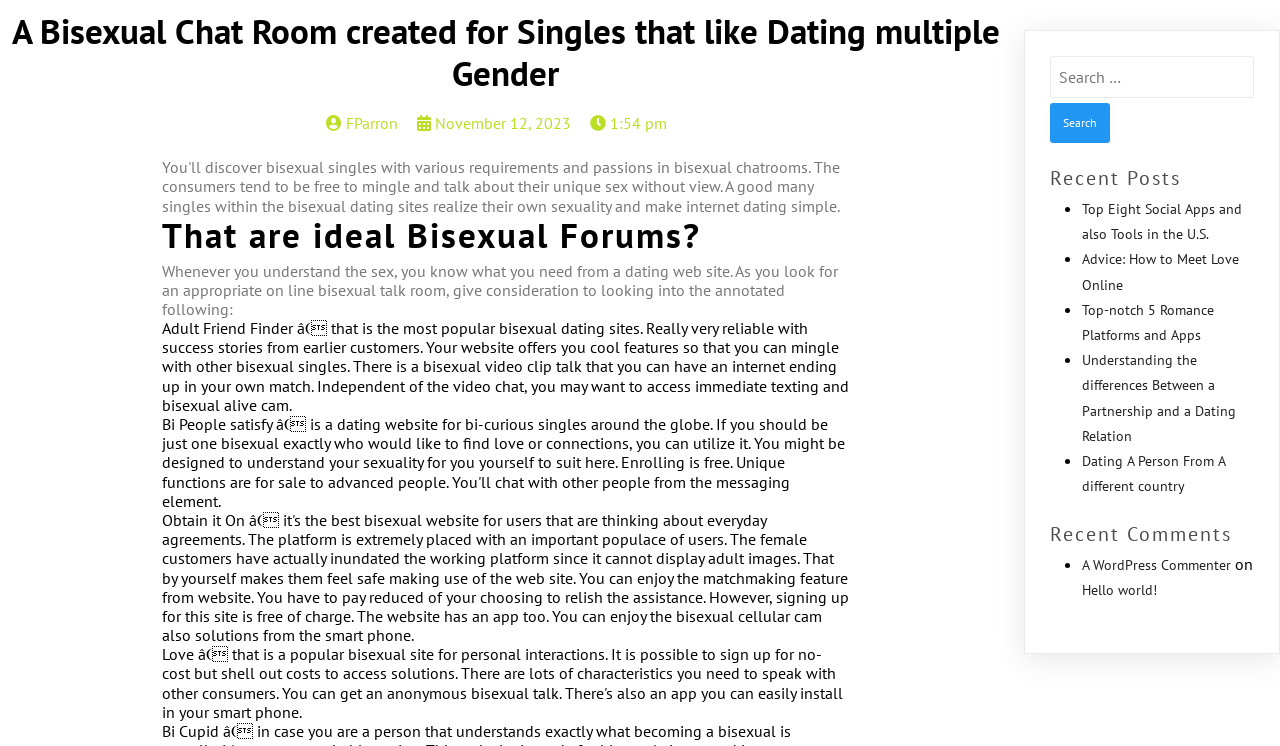Find the bounding box of the element with the following description: "FParron". The coordinates must be four float numbers between 0 and 1, formatted as [left, top, right, bottom].

[0.254, 0.151, 0.311, 0.178]